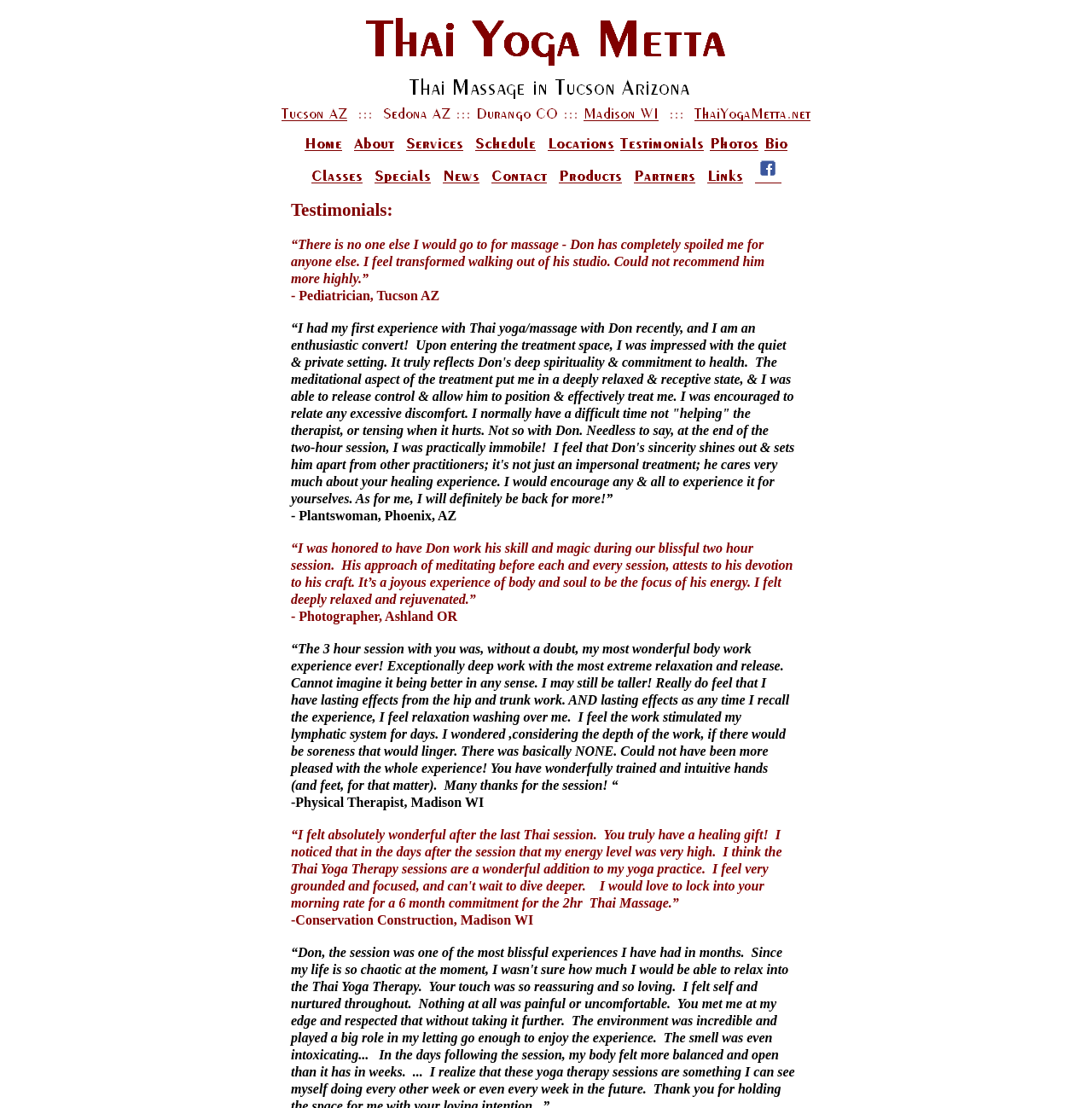Give a concise answer using only one word or phrase for this question:
What is the location of the photographer?

Ashland OR